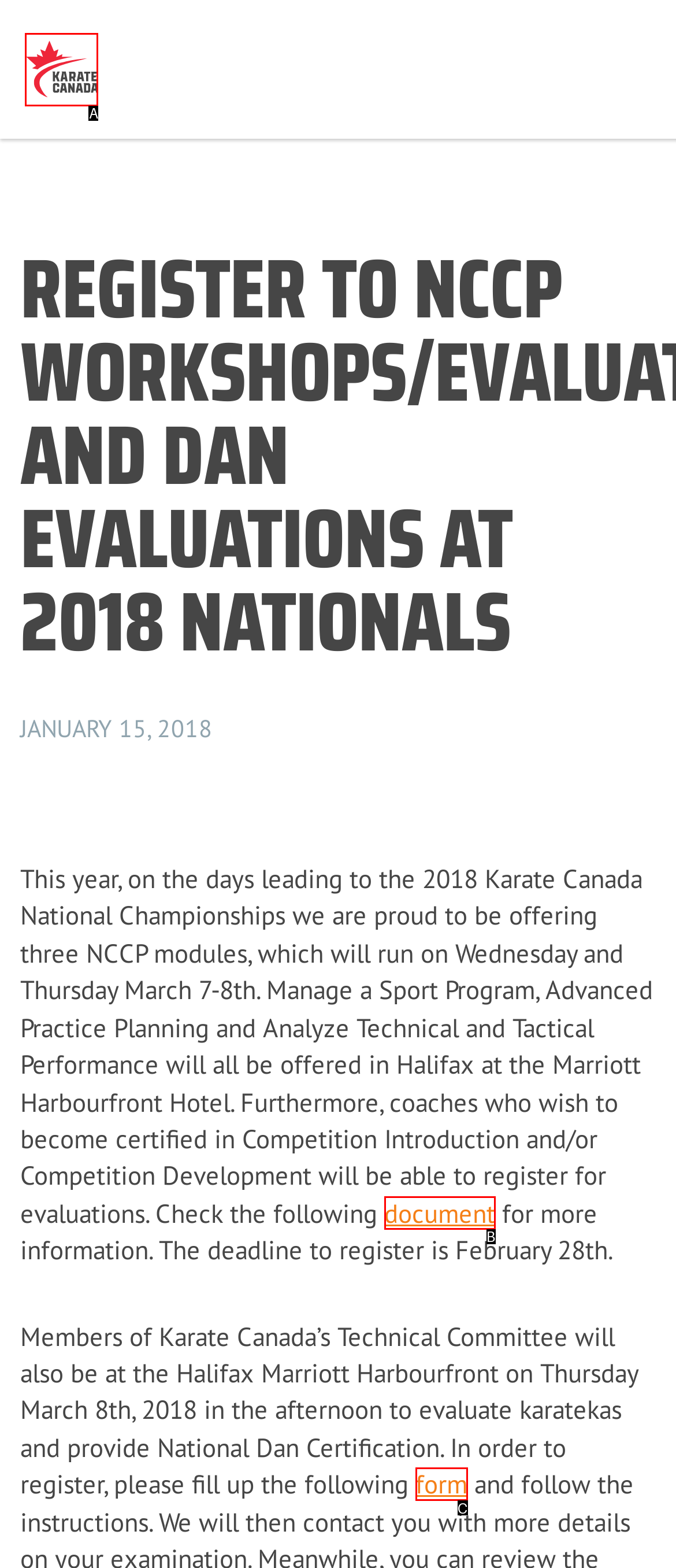Which HTML element matches the description: alt="Karate Canada"?
Reply with the letter of the correct choice.

A